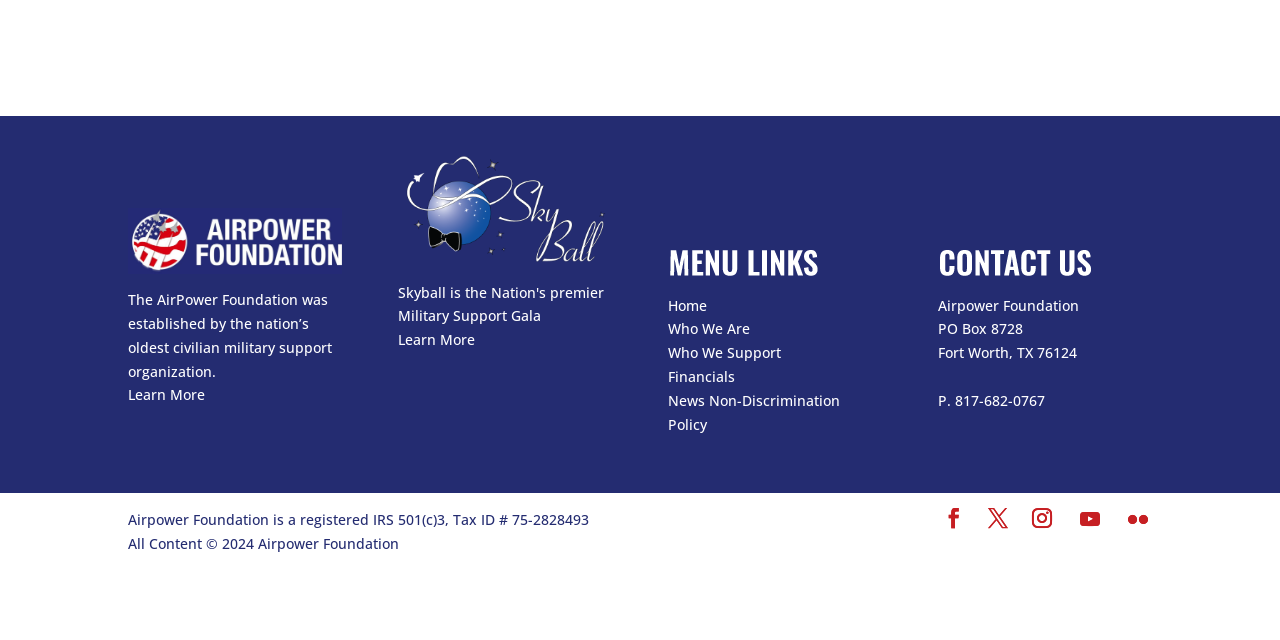Using the element description Who We Support, predict the bounding box coordinates for the UI element. Provide the coordinates in (top-left x, top-left y, bottom-right x, bottom-right y) format with values ranging from 0 to 1.

[0.522, 0.536, 0.61, 0.566]